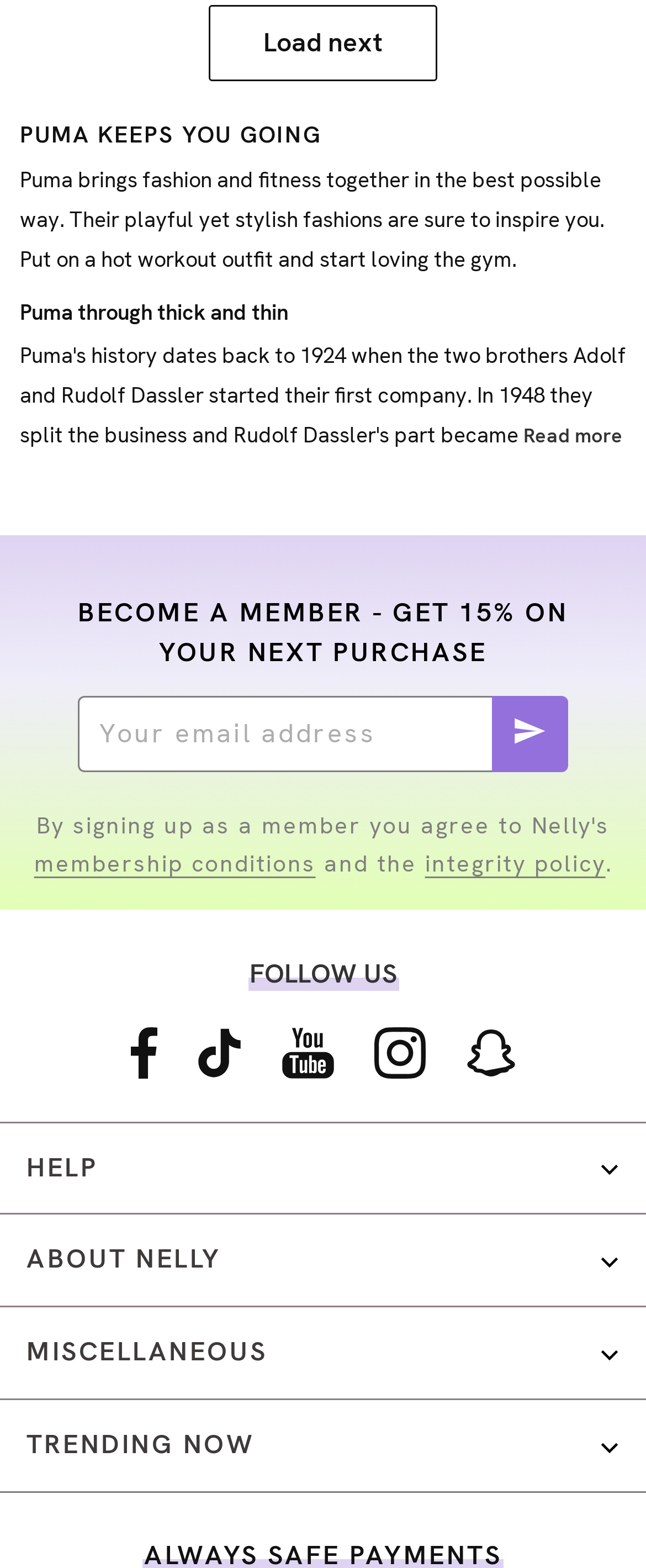What is the call-to-action button below the membership description?
Please provide a single word or phrase answer based on the image.

Sign me up!